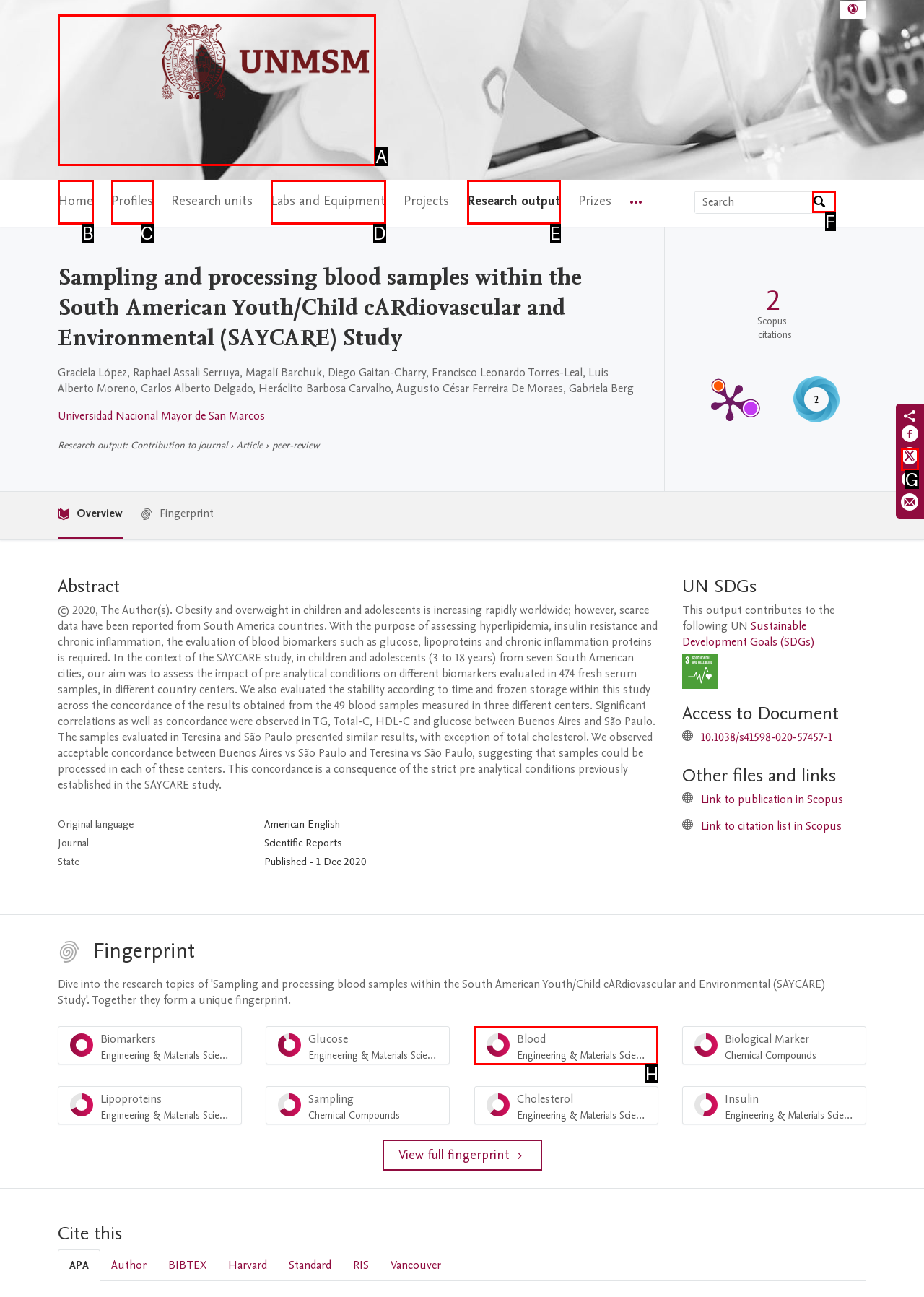Tell me the letter of the option that corresponds to the description: aria-label="Share on Twitter"
Answer using the letter from the given choices directly.

G